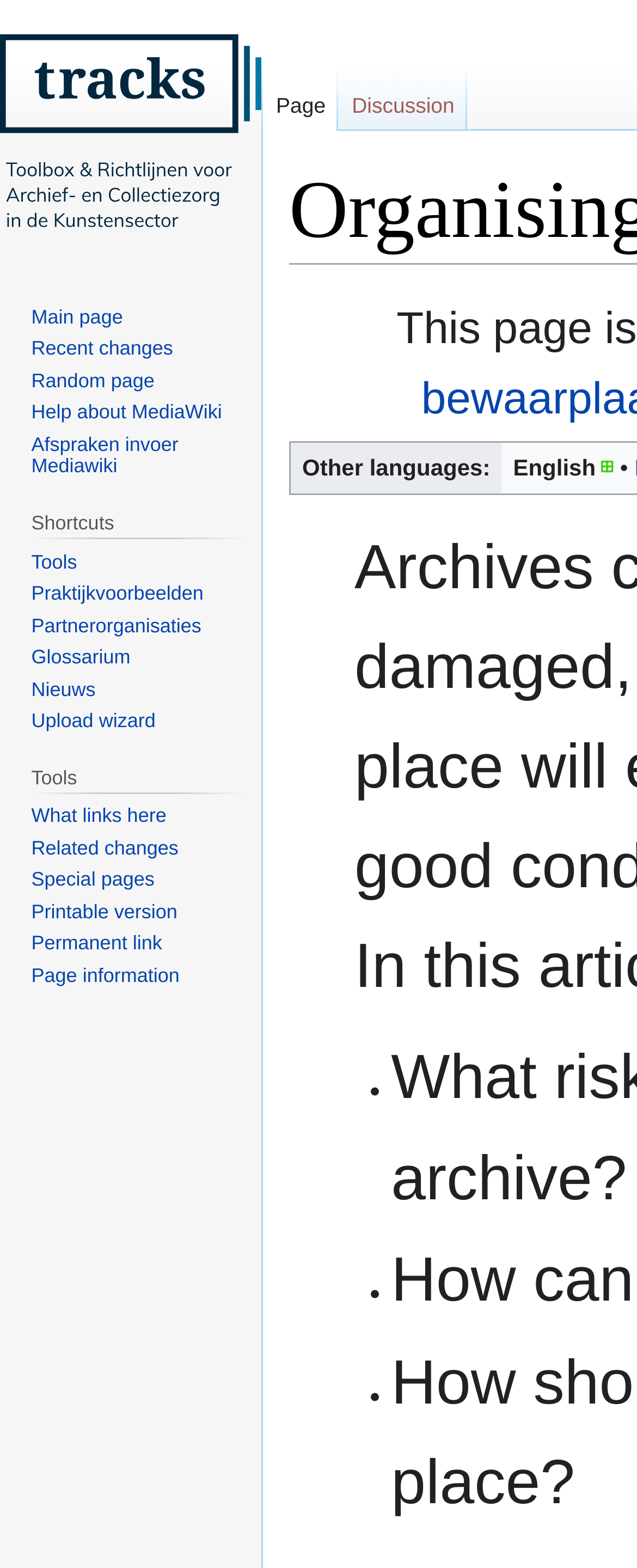What is the first language option?
Answer with a single word or phrase, using the screenshot for reference.

English